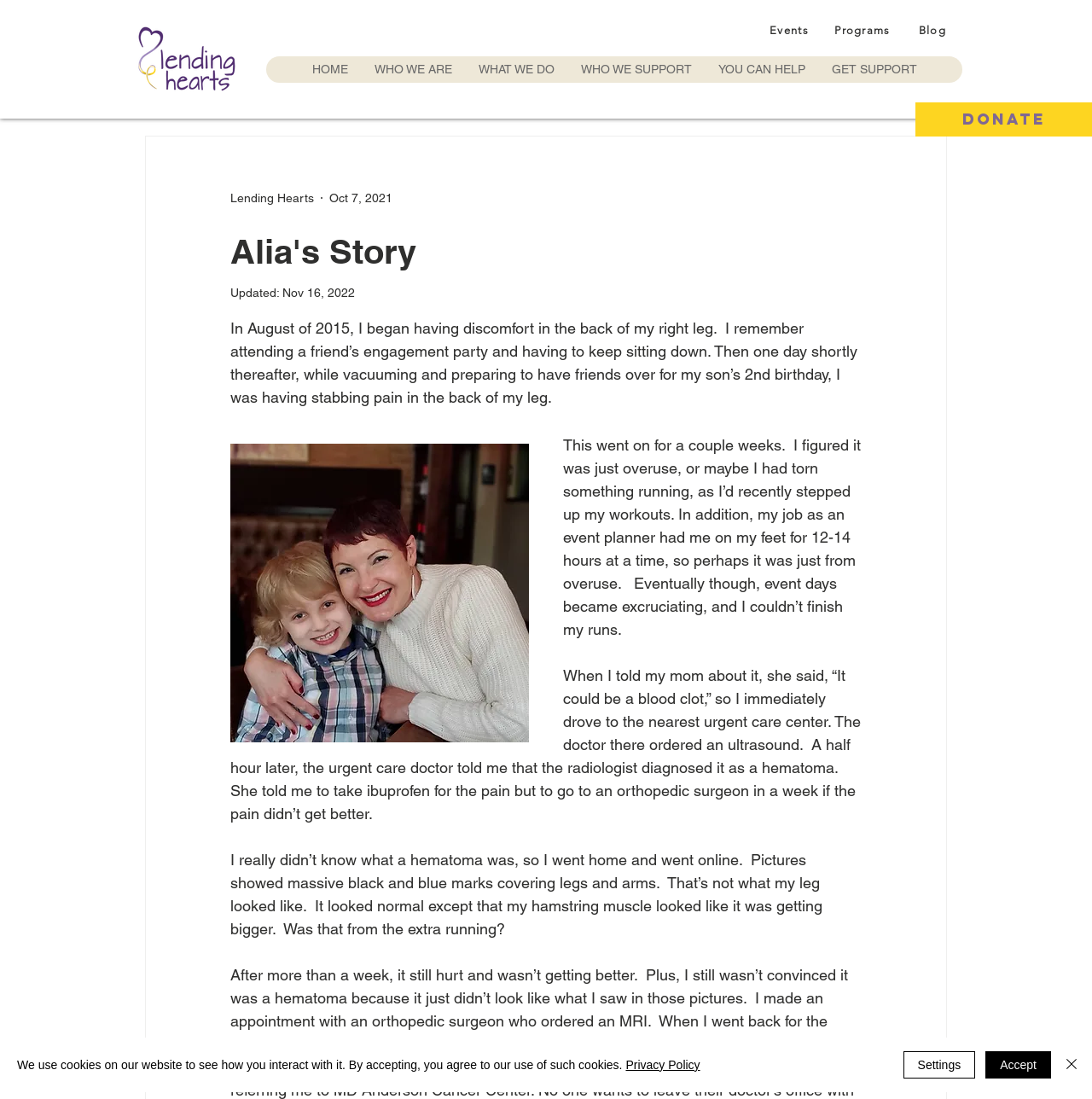What is the date of Alia's story update?
Please answer the question with as much detail and depth as you can.

I found the date of Alia's story update by looking at the text above the story, where it says 'Updated: Nov 16, 2022'.